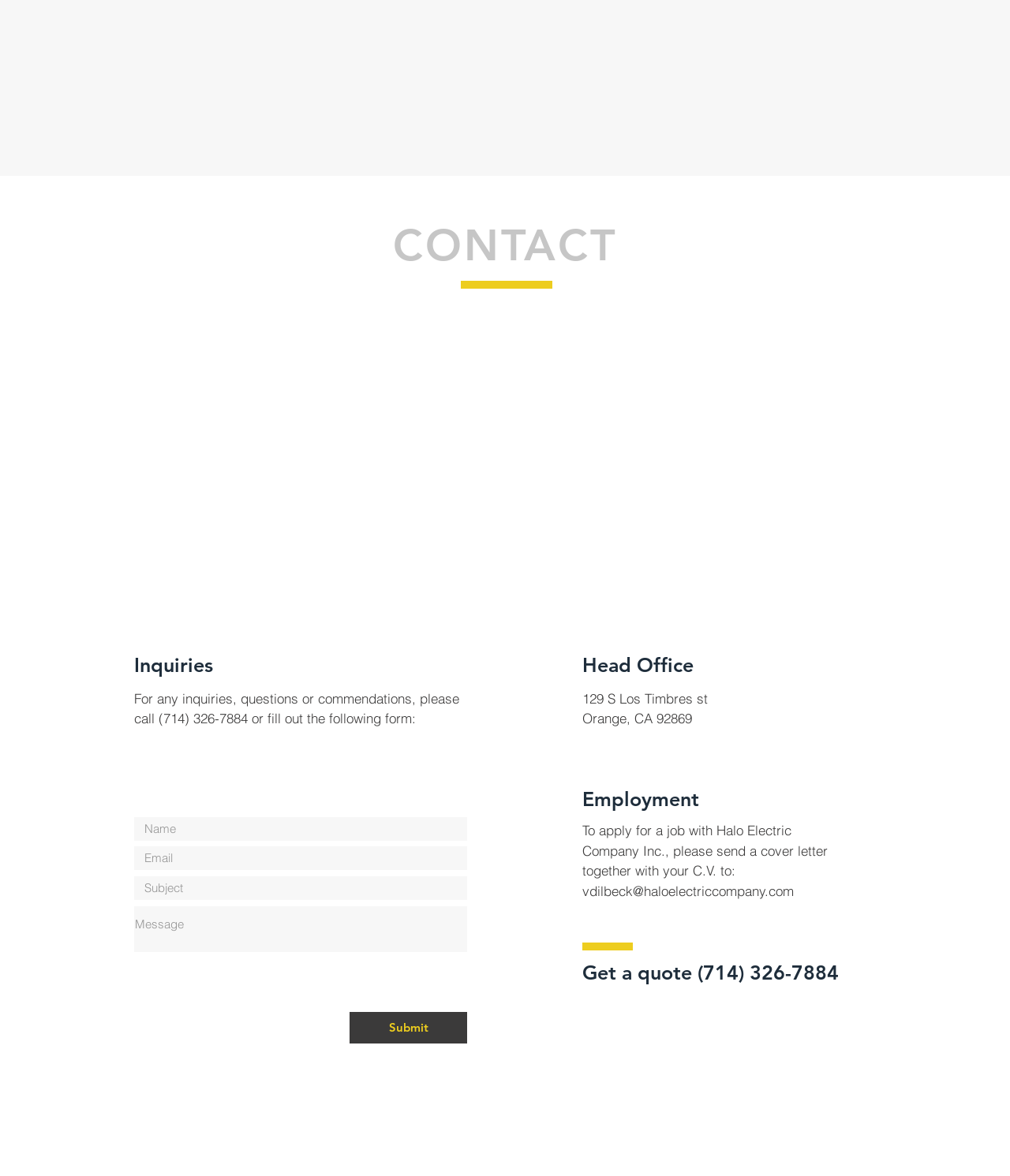Determine the bounding box coordinates of the region to click in order to accomplish the following instruction: "Get a quote by phone". Provide the coordinates as four float numbers between 0 and 1, specifically [left, top, right, bottom].

[0.577, 0.816, 0.866, 0.838]